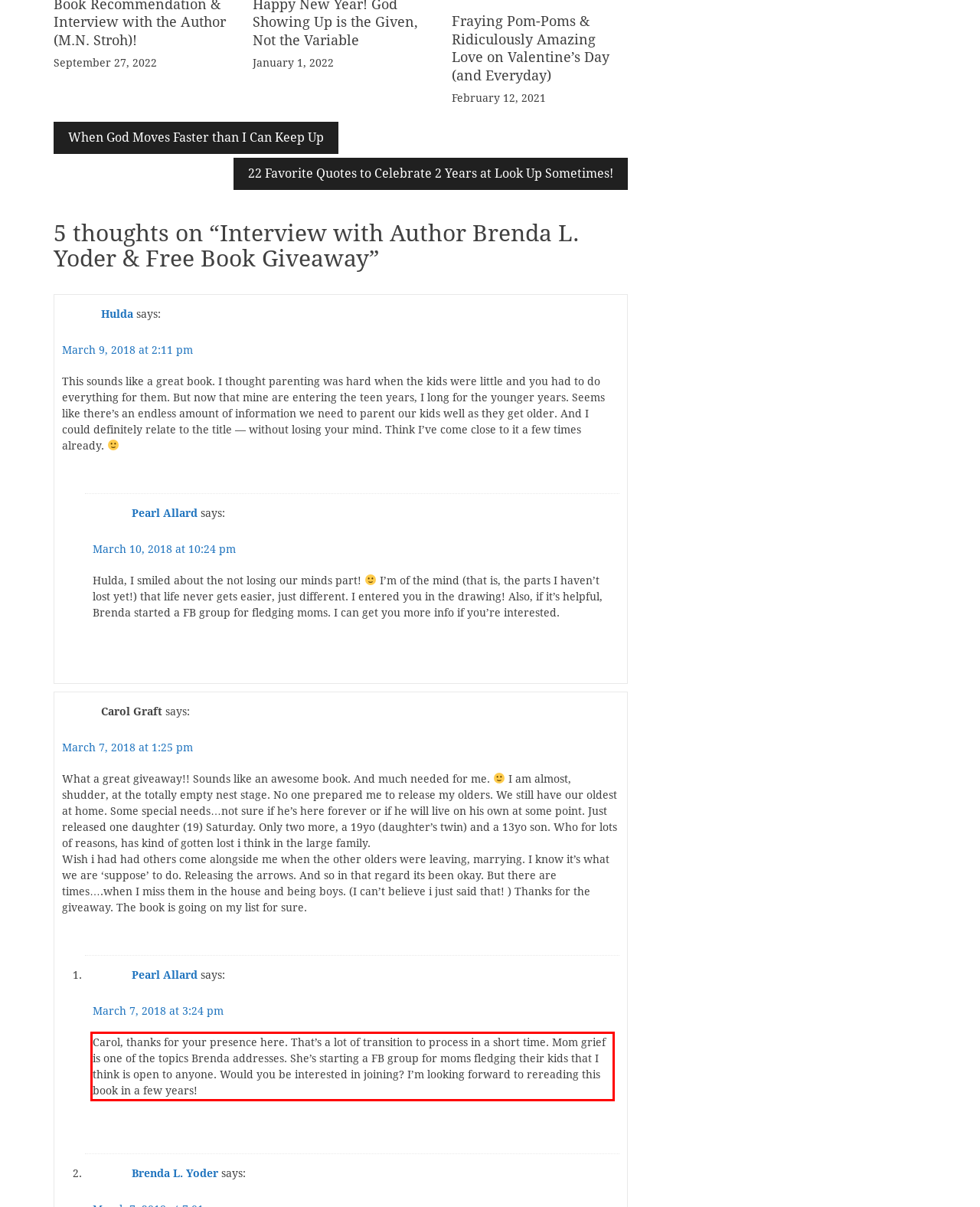Examine the webpage screenshot and use OCR to obtain the text inside the red bounding box.

Carol, thanks for your presence here. That’s a lot of transition to process in a short time. Mom grief is one of the topics Brenda addresses. She’s starting a FB group for moms fledging their kids that I think is open to anyone. Would you be interested in joining? I’m looking forward to rereading this book in a few years!